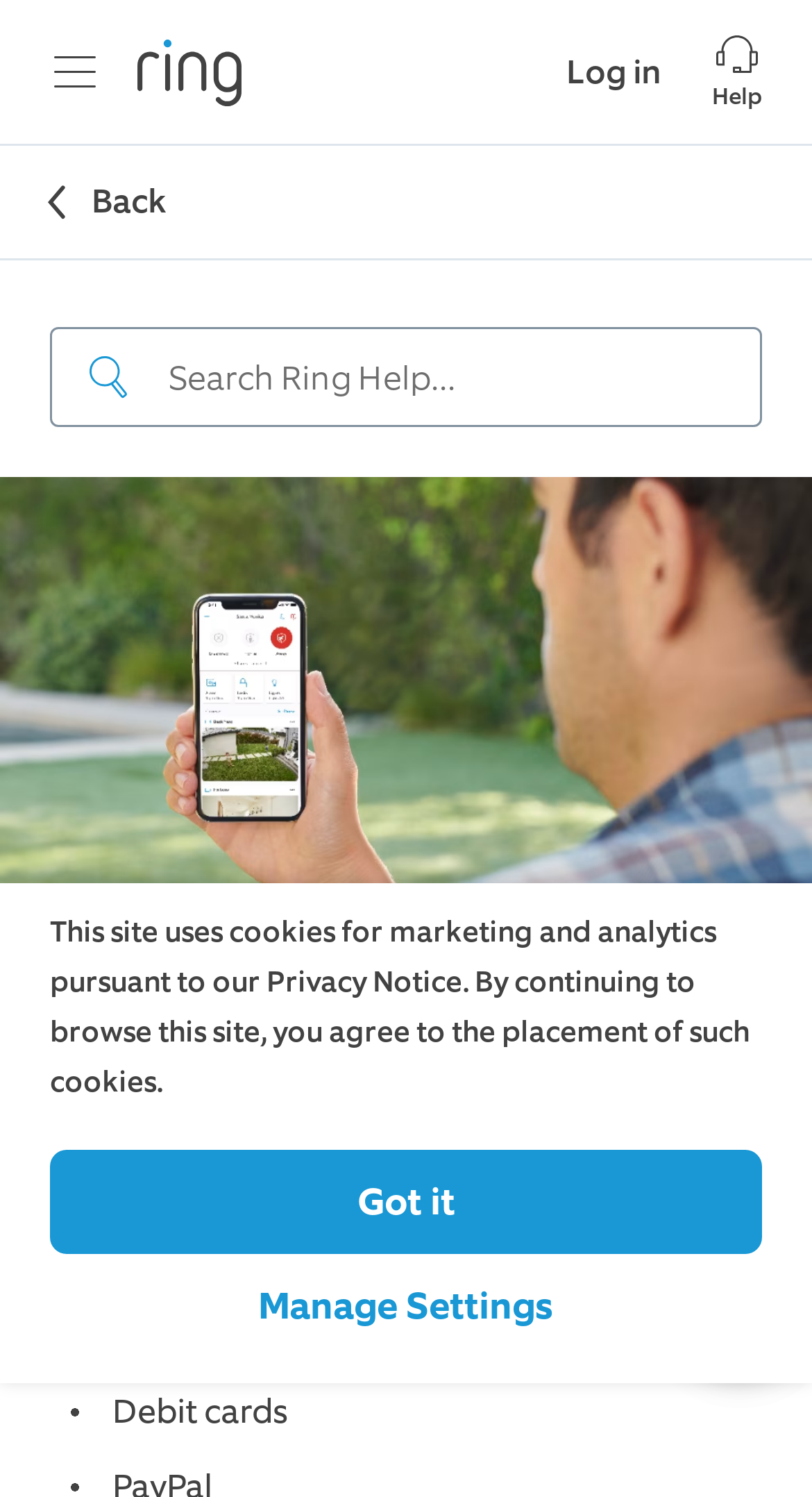Answer the question in a single word or phrase:
What is the button below the 'Payment Method FAQs' heading?

Manage Settings